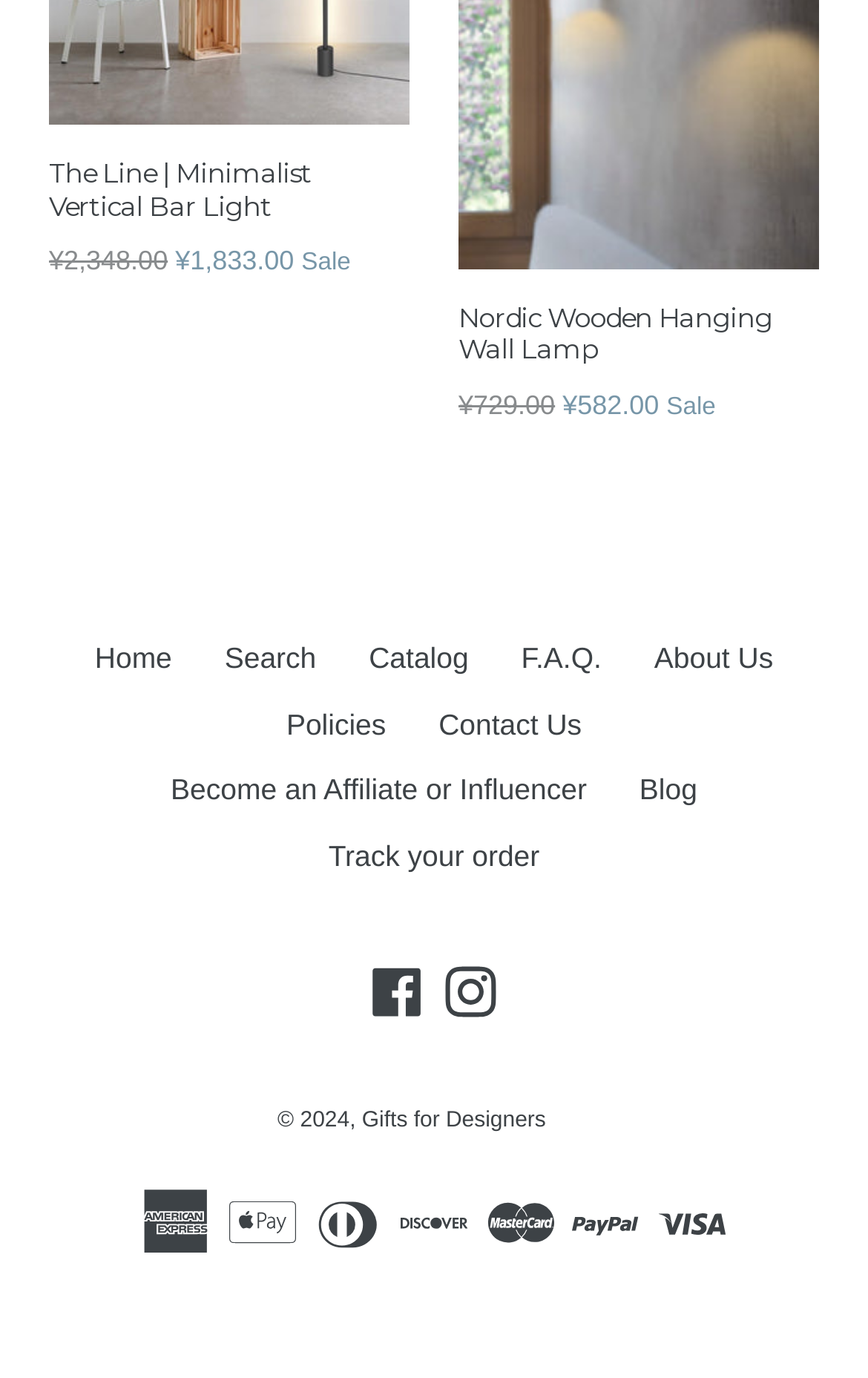Locate the bounding box coordinates of the area you need to click to fulfill this instruction: 'view catalog'. The coordinates must be in the form of four float numbers ranging from 0 to 1: [left, top, right, bottom].

[0.425, 0.466, 0.54, 0.49]